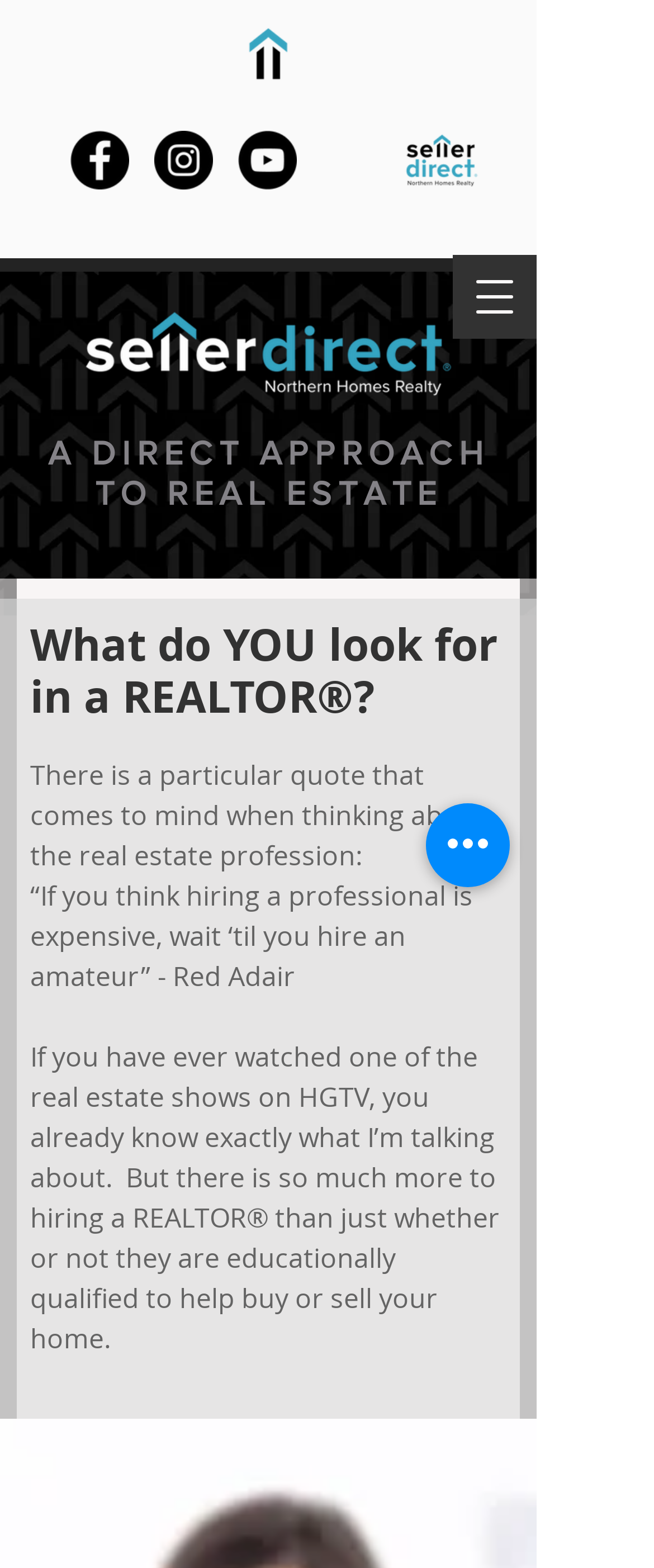What is the tone of the webpage?
Provide a fully detailed and comprehensive answer to the question.

The tone of the webpage is professional, as indicated by the formal language used, the quote from Red Adair, and the overall design of the webpage, which suggests a professional and expert approach to real estate.